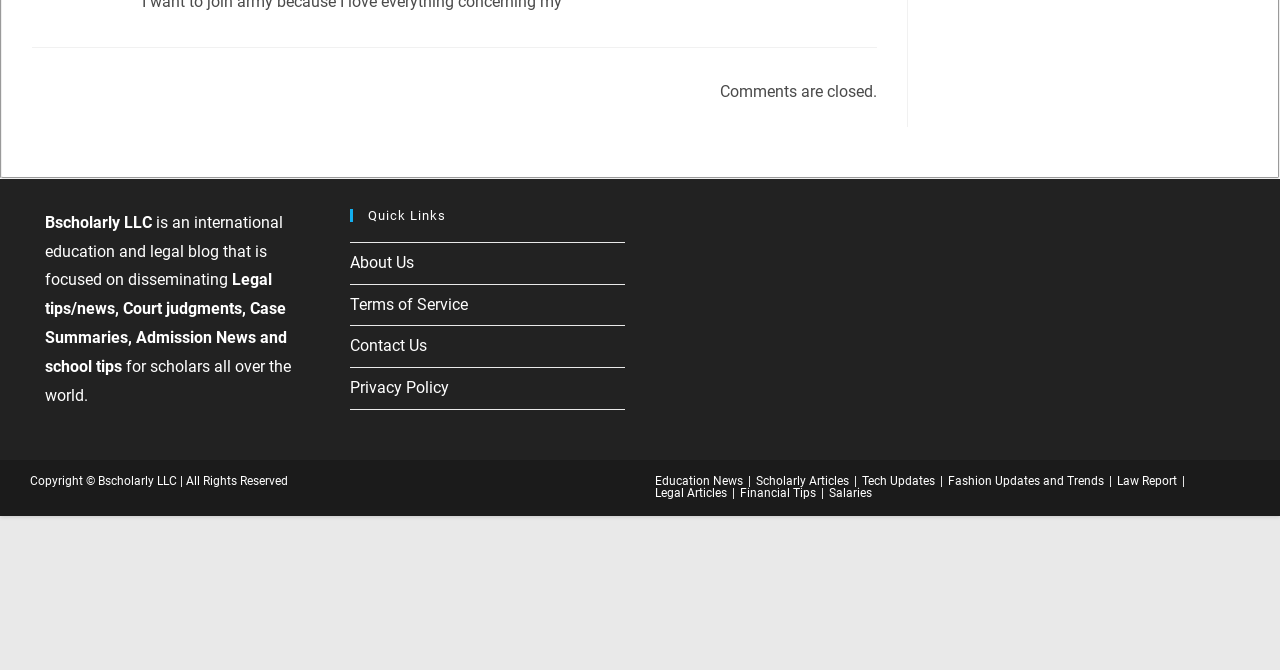Please find the bounding box coordinates of the element that you should click to achieve the following instruction: "view Education News". The coordinates should be presented as four float numbers between 0 and 1: [left, top, right, bottom].

[0.512, 0.708, 0.58, 0.729]